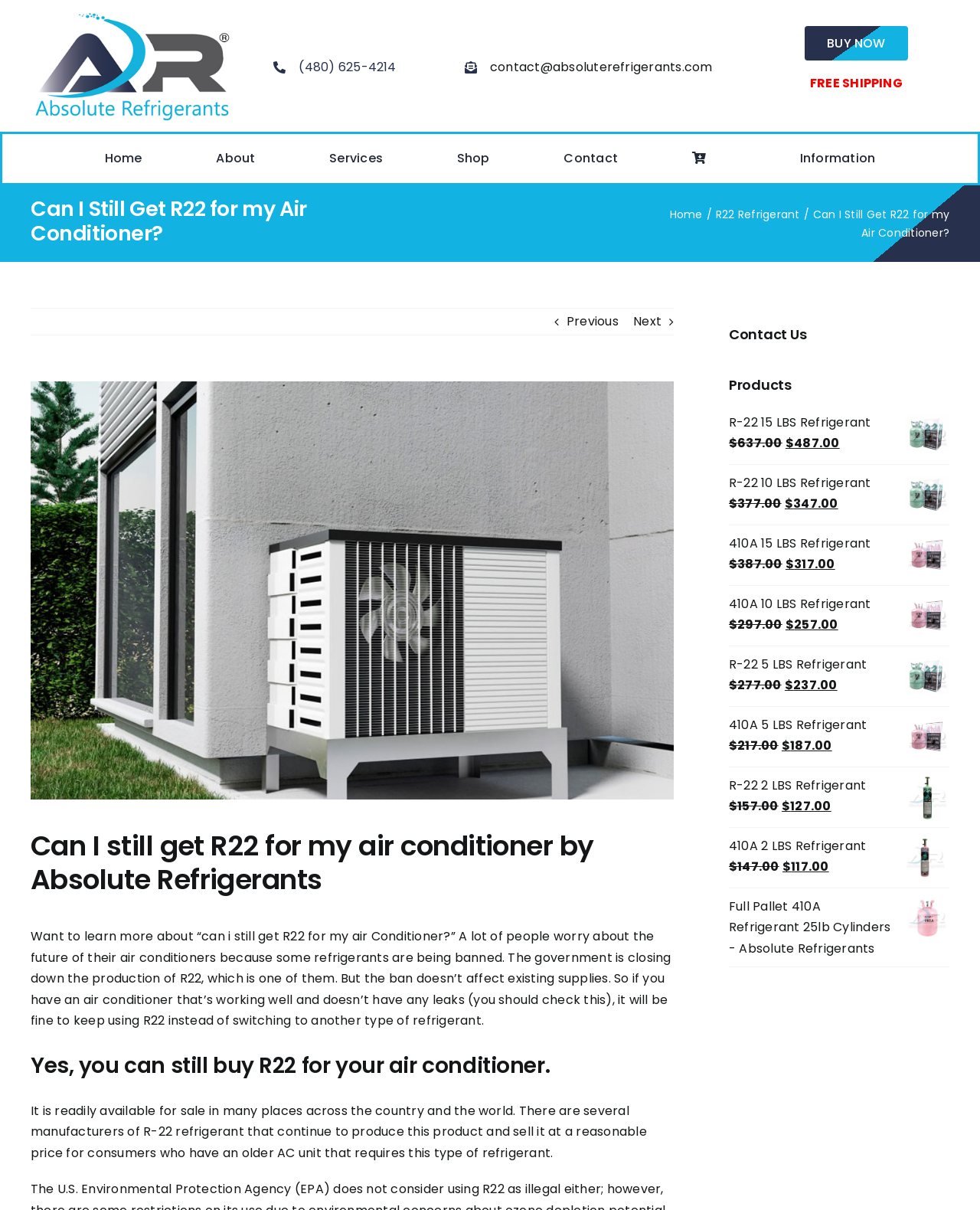Determine the coordinates of the bounding box that should be clicked to complete the instruction: "Learn more about R22 refrigerant". The coordinates should be represented by four float numbers between 0 and 1: [left, top, right, bottom].

[0.73, 0.171, 0.816, 0.183]